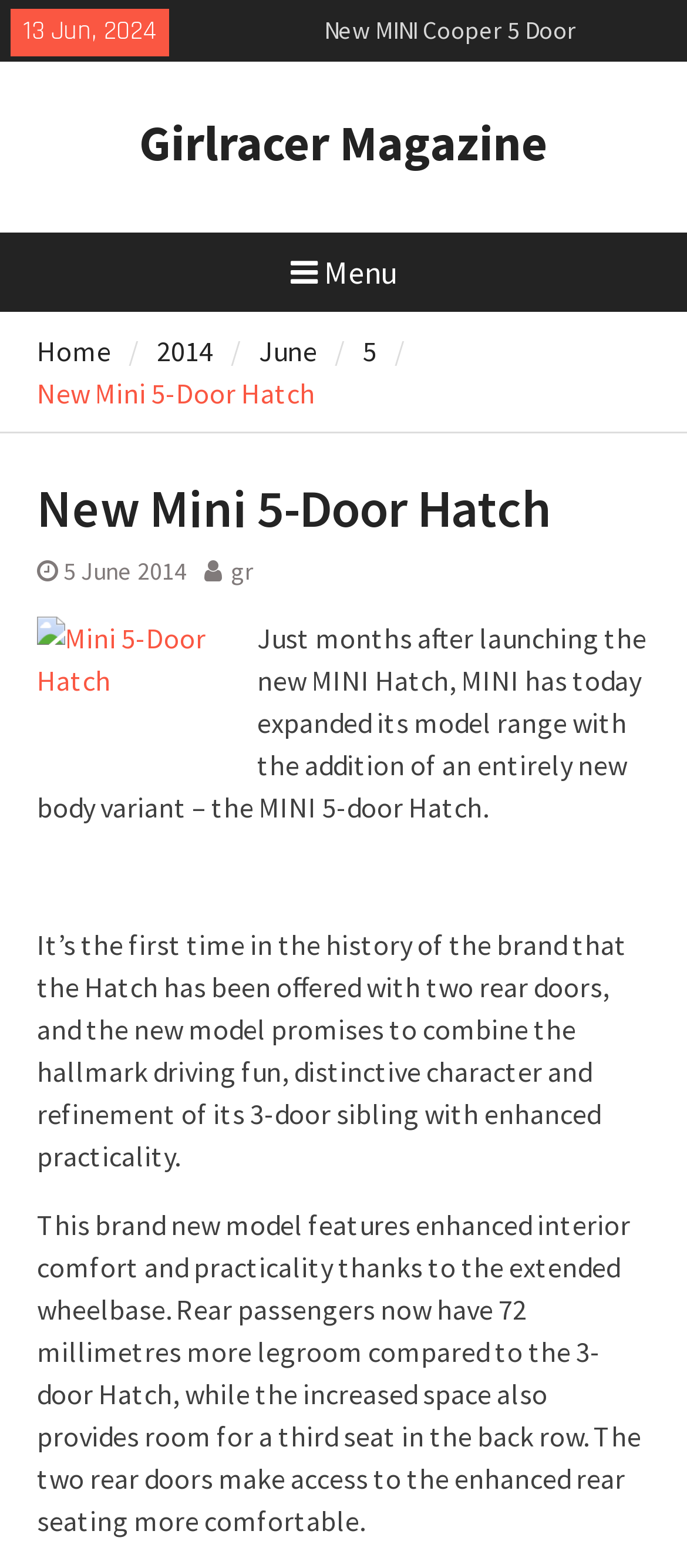Please specify the coordinates of the bounding box for the element that should be clicked to carry out this instruction: "Read the article published on '5 June 2014'". The coordinates must be four float numbers between 0 and 1, formatted as [left, top, right, bottom].

[0.092, 0.354, 0.271, 0.374]